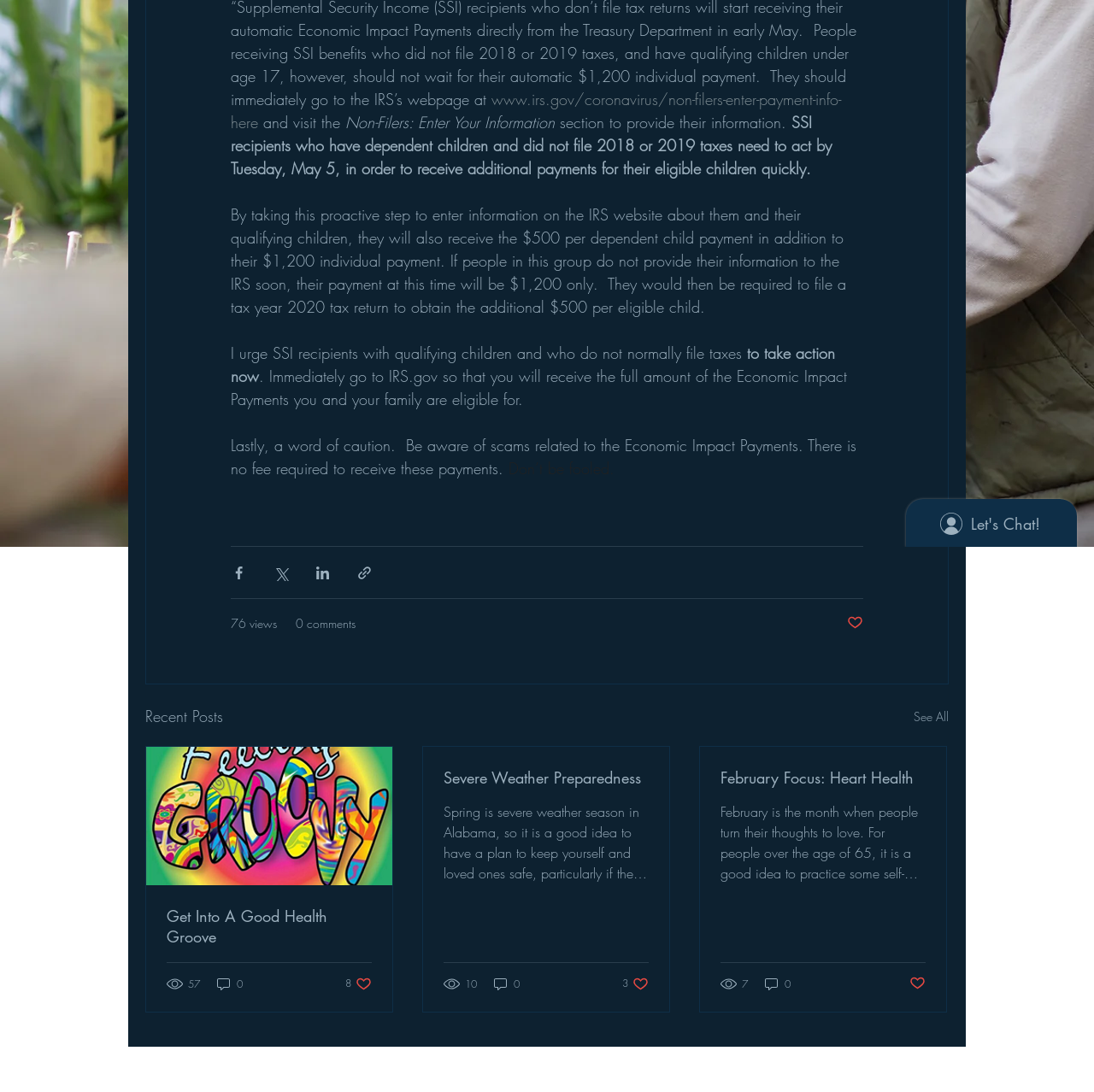For the following element description, predict the bounding box coordinates in the format (top-left x, top-left y, bottom-right x, bottom-right y). All values should be floating point numbers between 0 and 1. Description: 10

[0.405, 0.893, 0.438, 0.908]